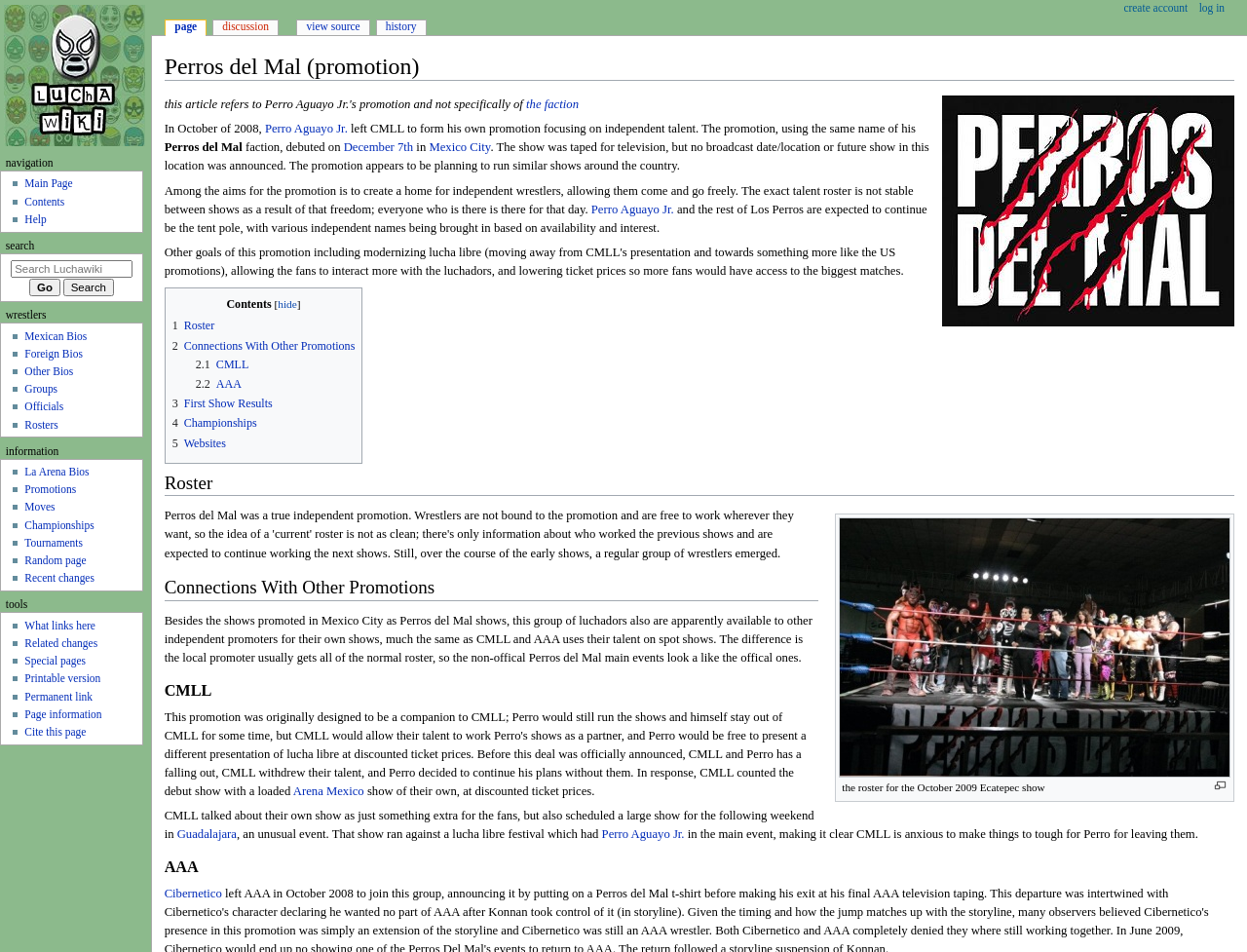Pinpoint the bounding box coordinates of the element to be clicked to execute the instruction: "Learn more about disassembles".

None